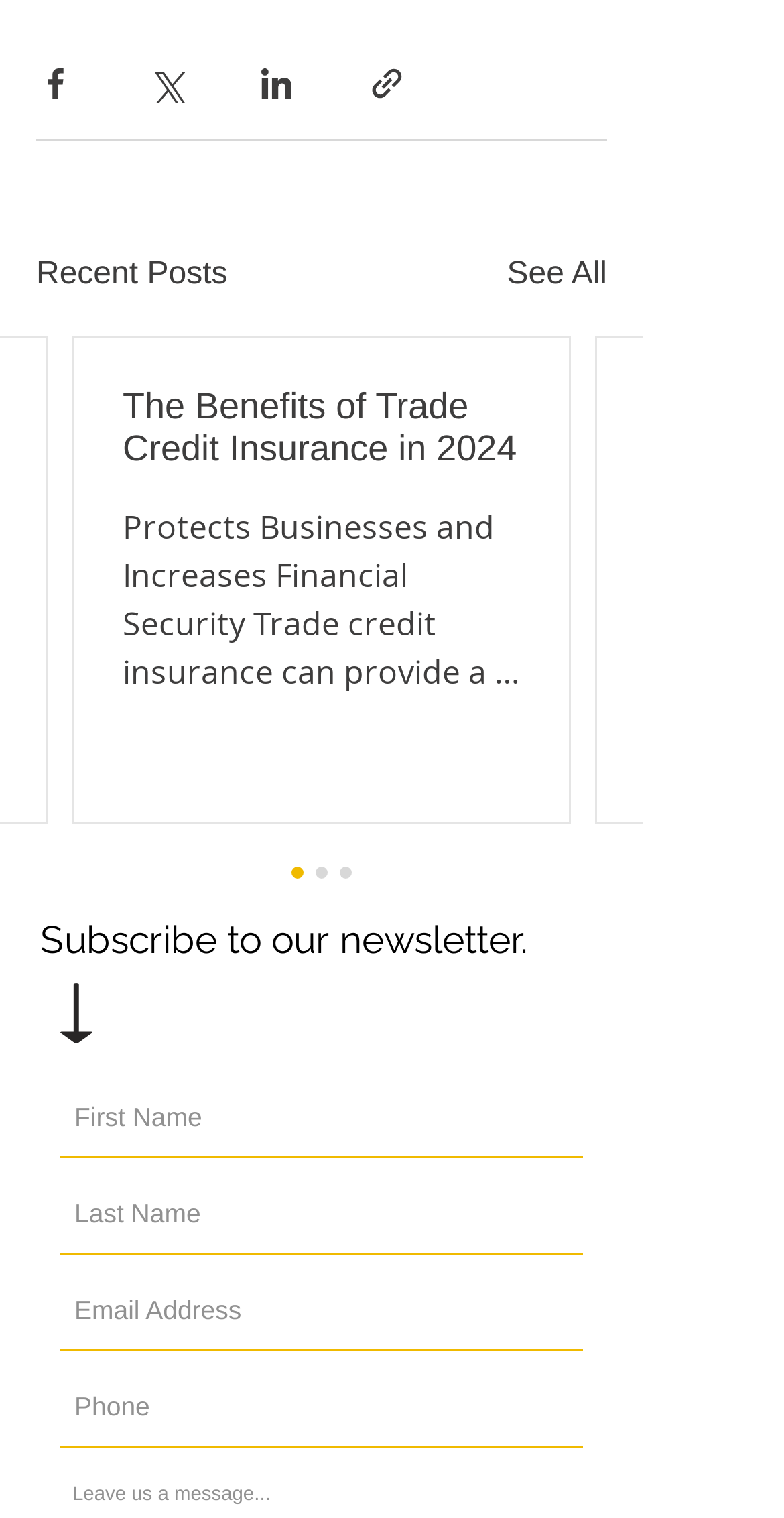Could you please study the image and provide a detailed answer to the question:
What is the title of the section below the sharing buttons?

The section below the sharing buttons is titled 'Recent Posts', which suggests that it displays a list of recent posts or articles.